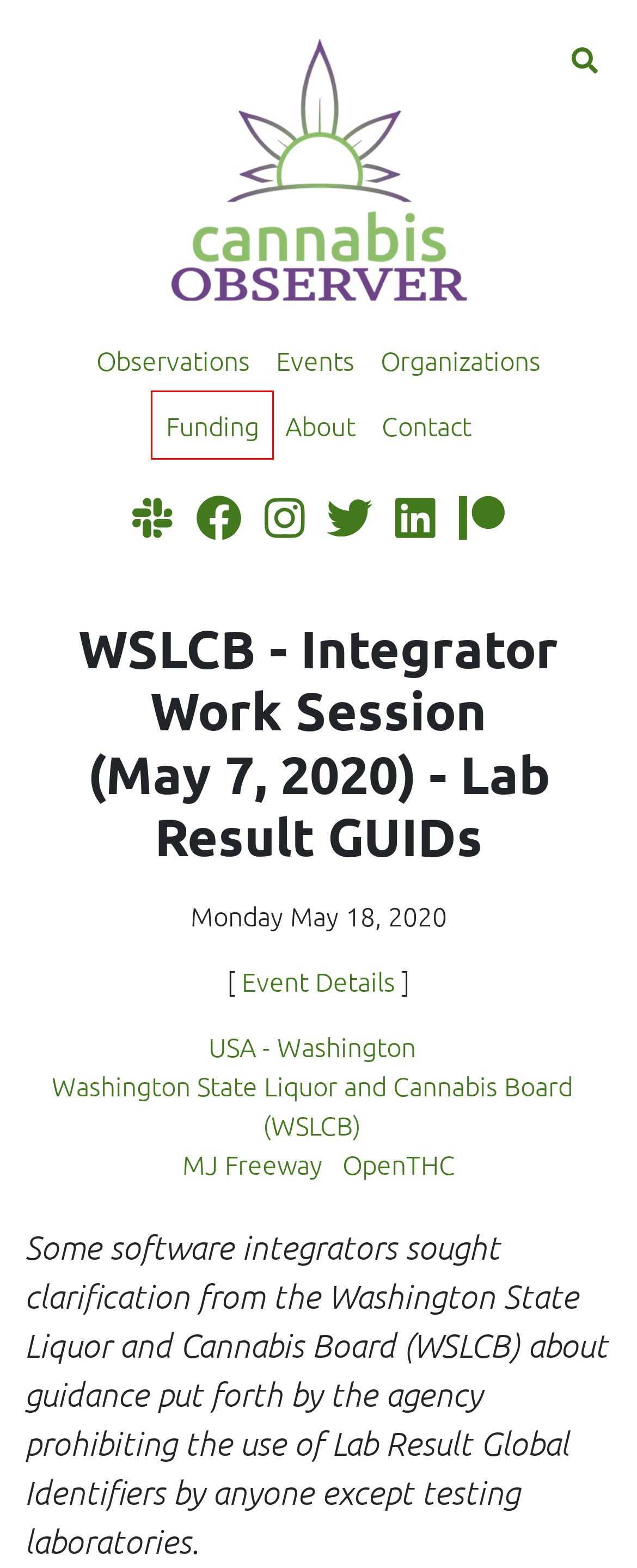Look at the screenshot of a webpage that includes a red bounding box around a UI element. Select the most appropriate webpage description that matches the page seen after clicking the highlighted element. Here are the candidates:
A. Washington State Liquor and Cannabis Board | Cannabis Observer
B. WSLCB - Integrator Work Session (May 7, 2020) | Cannabis Observer
C. About | Cannabis Observer
D. Funding | Cannabis Observer
E. MJ Freeway | Cannabis Observer
F. Contact | Cannabis Observer
G. Cannabis Observer
H. OpenTHC | Cannabis Observer

D